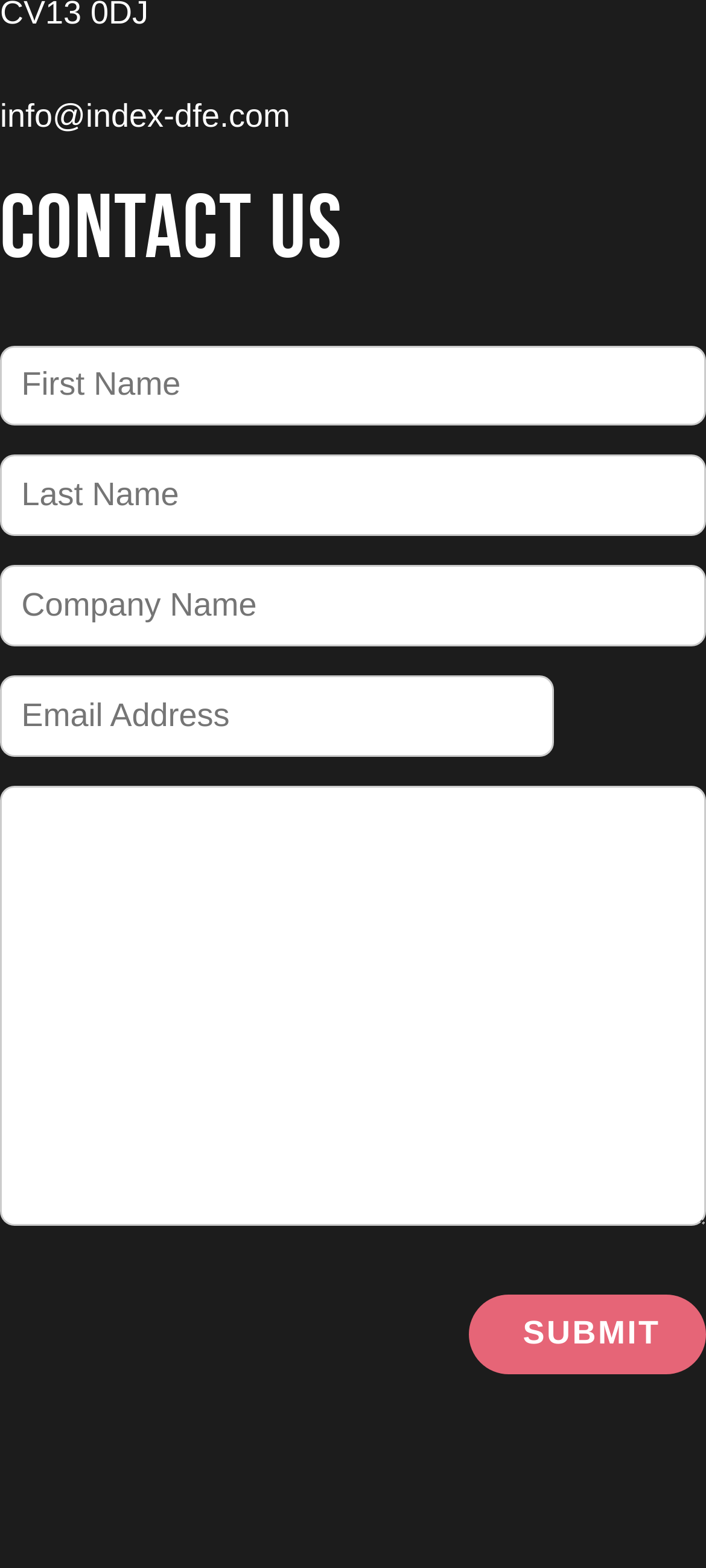Given the element description name="contact-message", identify the bounding box coordinates for the UI element on the webpage screenshot. The format should be (top-left x, top-left y, bottom-right x, bottom-right y), with values between 0 and 1.

[0.0, 0.501, 1.0, 0.781]